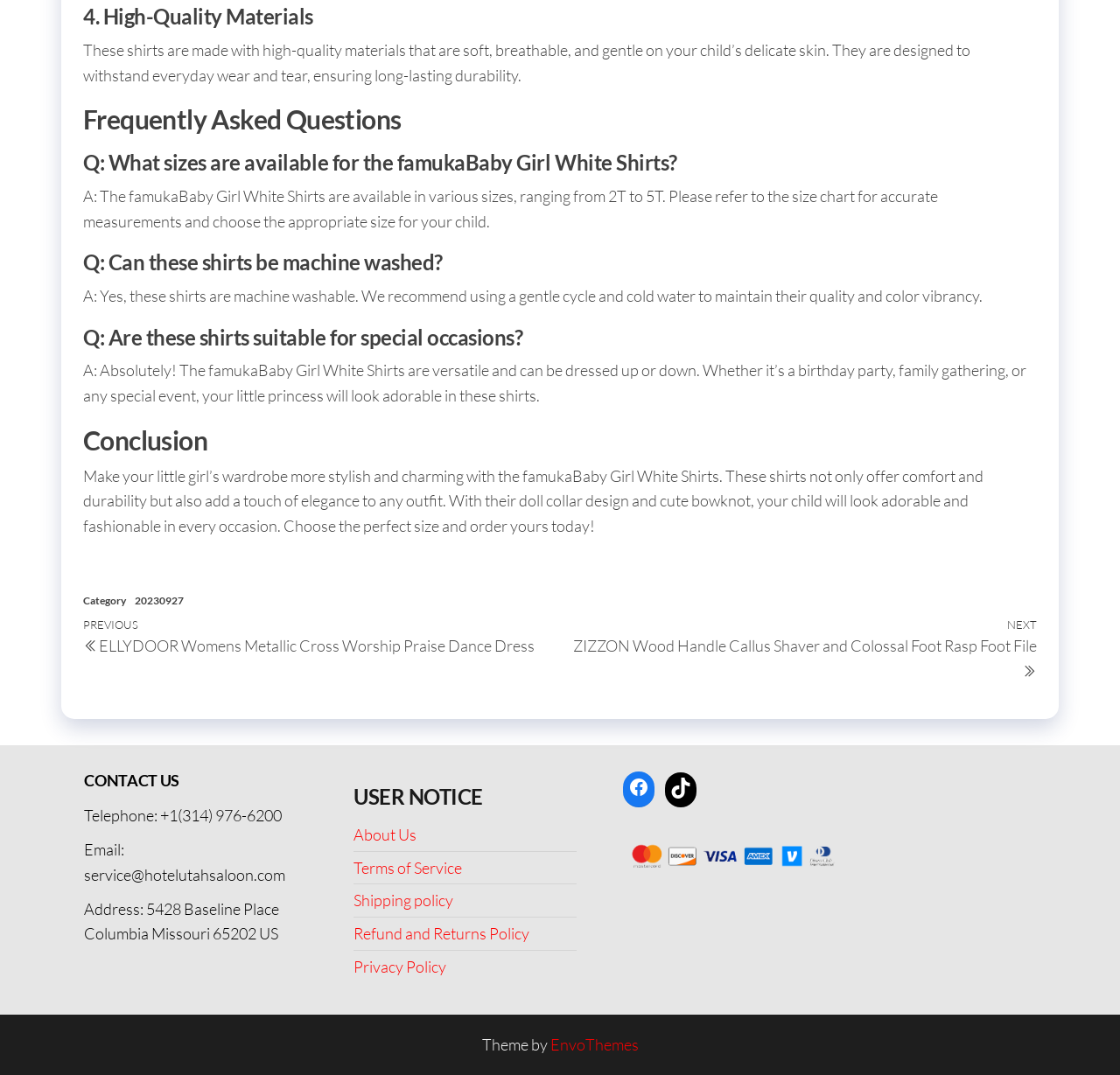Please specify the bounding box coordinates of the clickable region to carry out the following instruction: "Click on 'Previous Post ELLYDOOR Womens Metallic Cross Worship Praise Dance Dress'". The coordinates should be four float numbers between 0 and 1, in the format [left, top, right, bottom].

[0.074, 0.573, 0.5, 0.61]